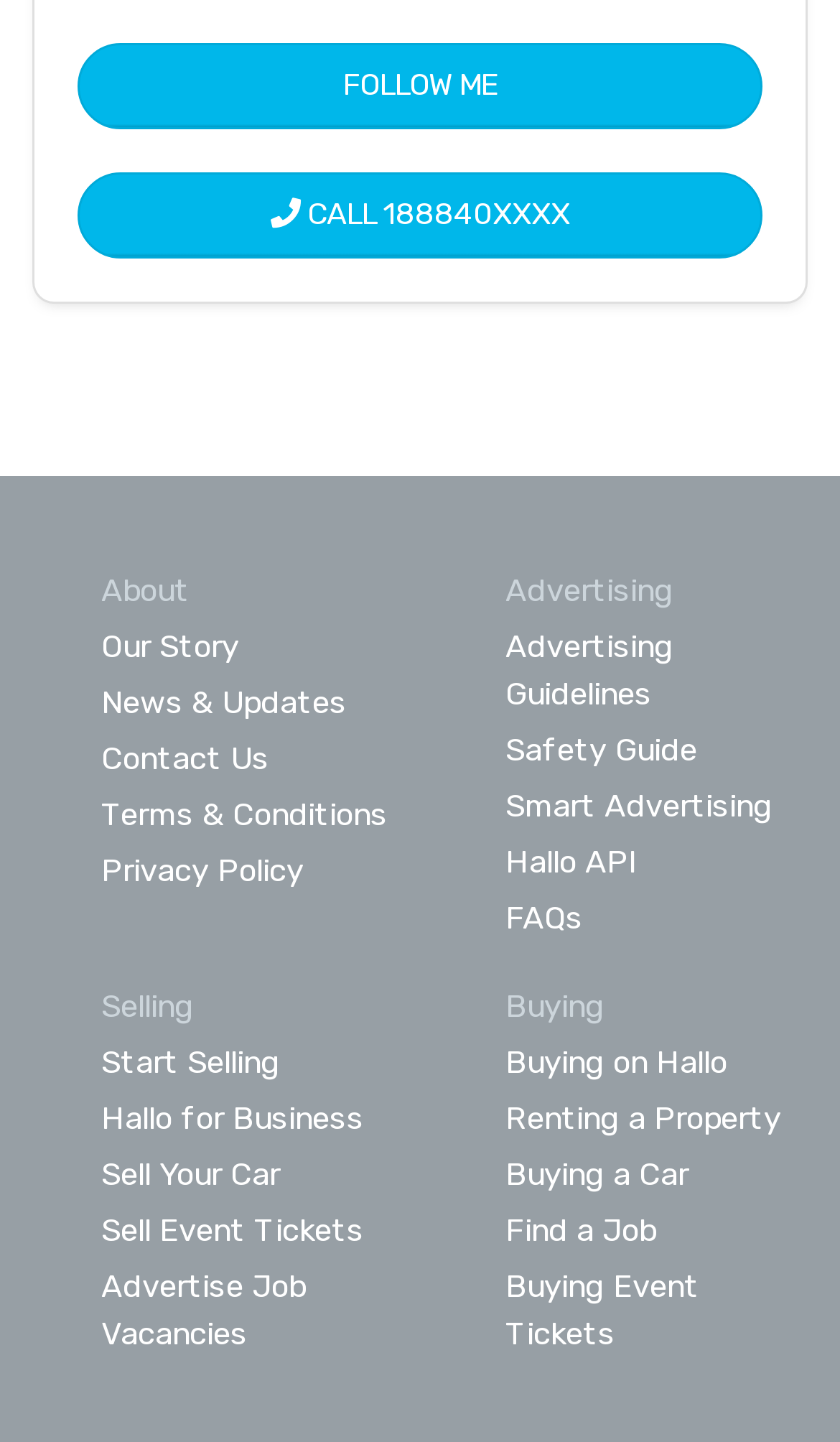Locate the UI element described as follows: "Sell Your Car". Return the bounding box coordinates as four float numbers between 0 and 1 in the order [left, top, right, bottom].

[0.121, 0.8, 0.333, 0.827]